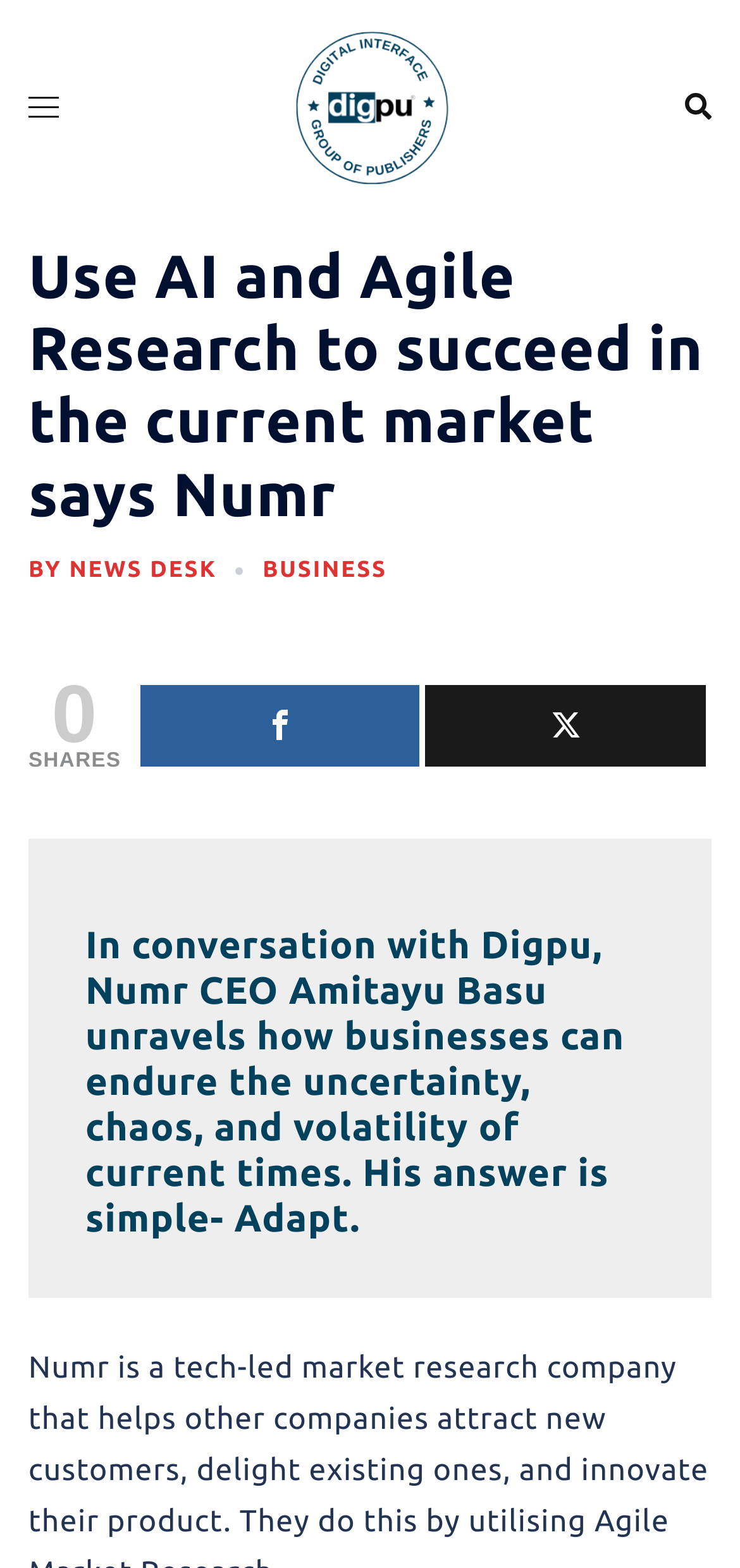Answer this question in one word or a short phrase: What is the name of the CEO being quoted?

Amitayu Basu